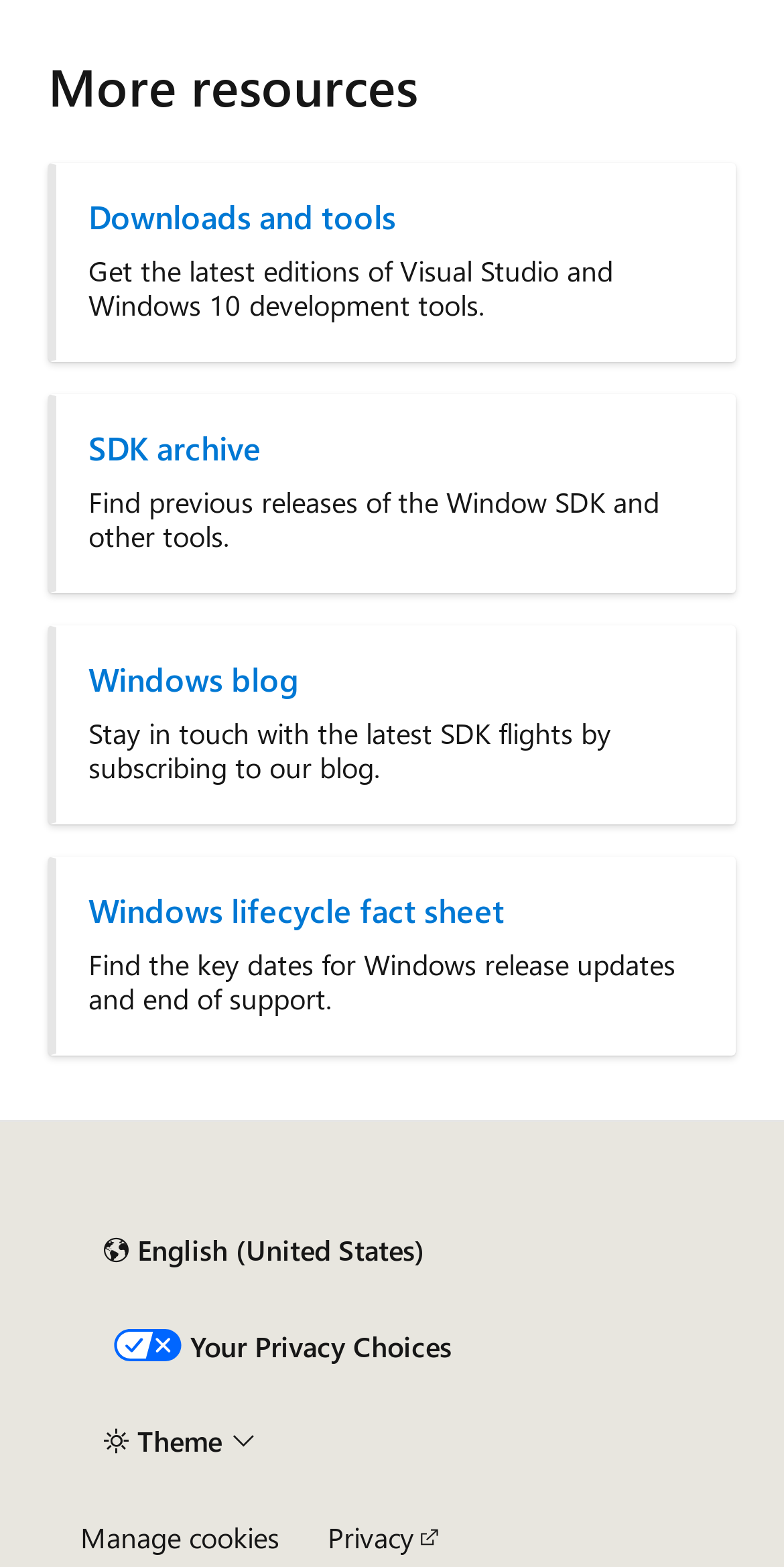Locate the bounding box coordinates of the area that needs to be clicked to fulfill the following instruction: "Change the content language". The coordinates should be in the format of four float numbers between 0 and 1, namely [left, top, right, bottom].

[0.103, 0.778, 0.571, 0.818]